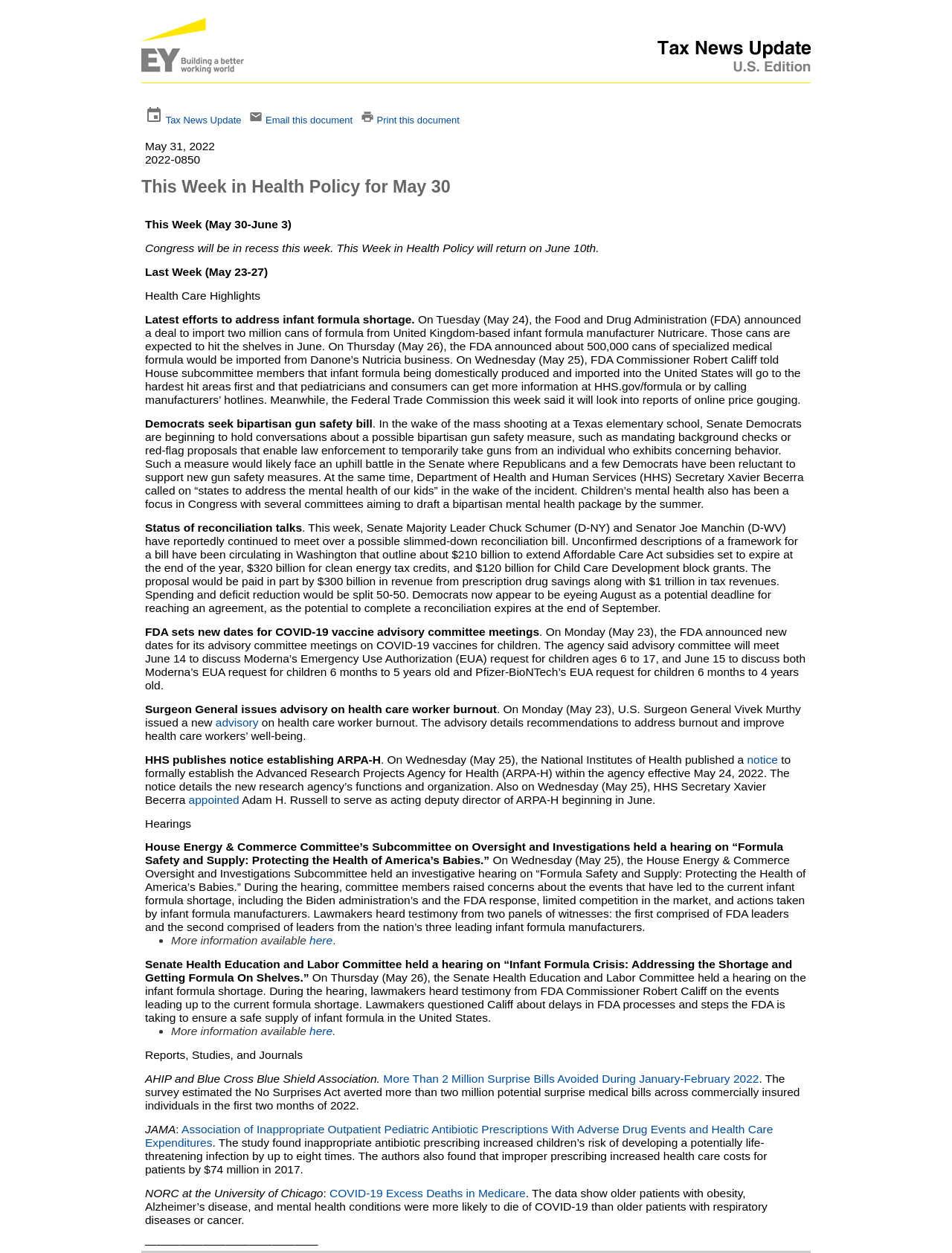Please specify the bounding box coordinates of the region to click in order to perform the following instruction: "Read about Canadian Art & Artists".

None